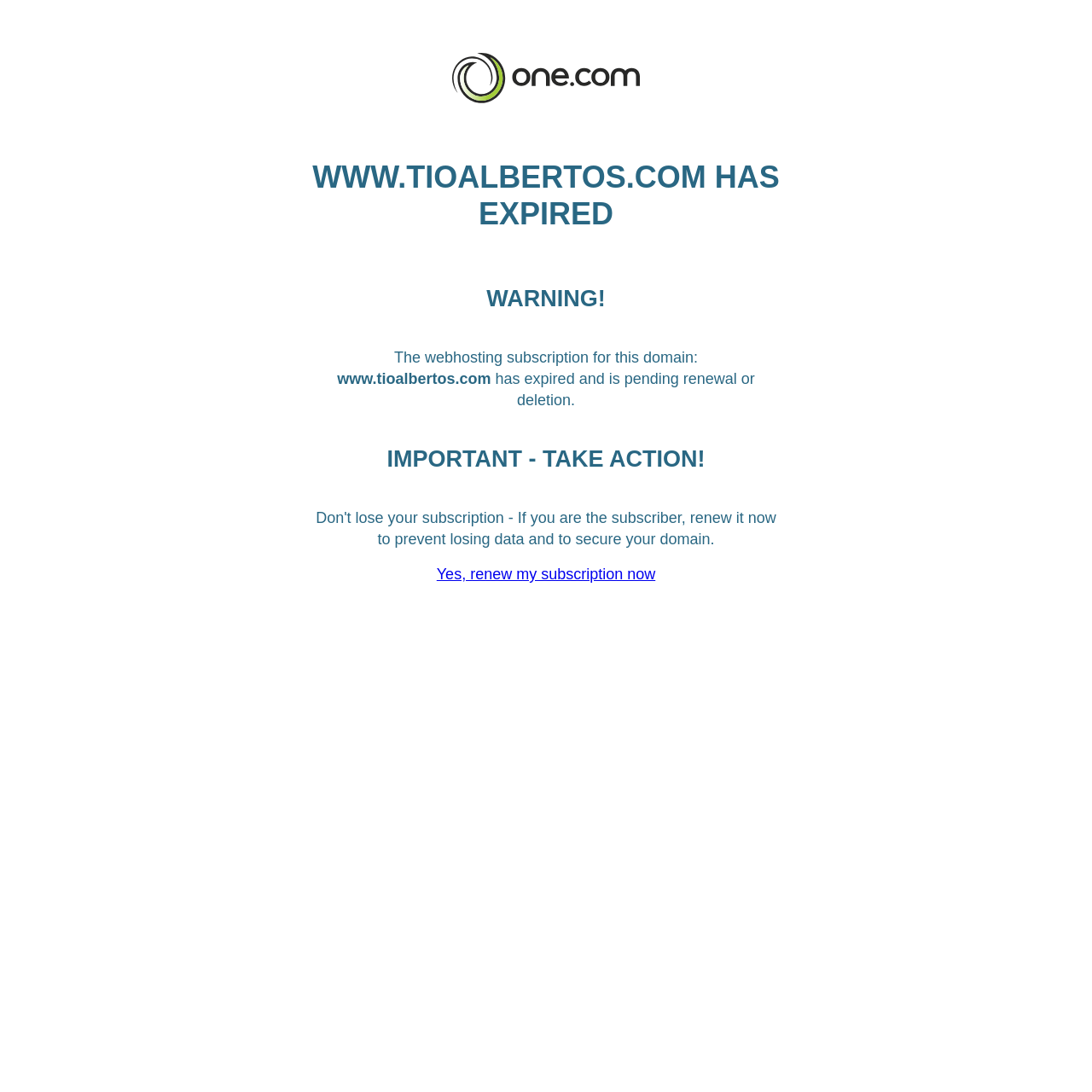Using the webpage screenshot, locate the HTML element that fits the following description and provide its bounding box: "Yes, renew my subscription now".

[0.4, 0.518, 0.6, 0.534]